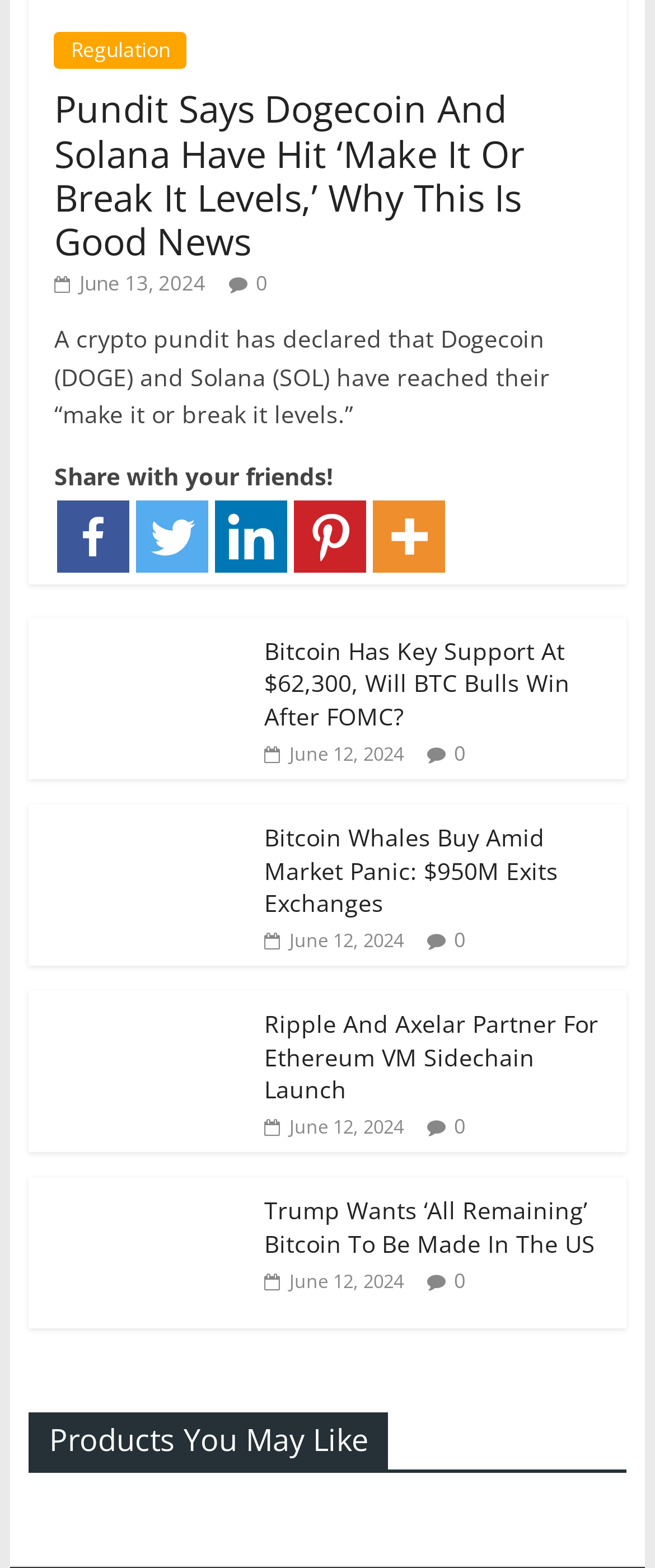Please provide a comprehensive response to the question based on the details in the image: How many articles are displayed on the webpage?

The webpage displays five articles, each with a heading, image, and link, indicating that the webpage is a news or blog website that aggregates cryptocurrency-related articles.